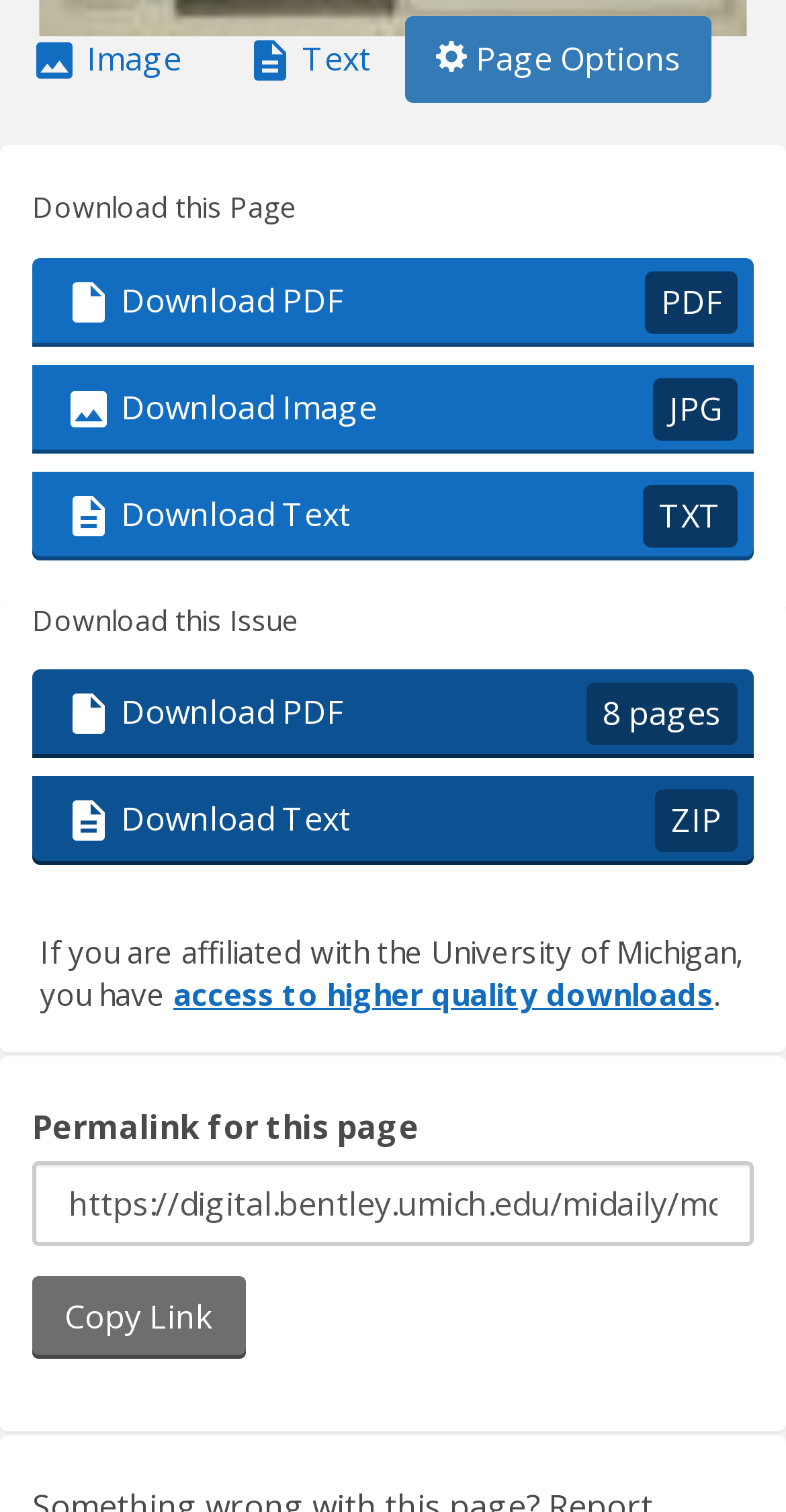Provide a short, one-word or phrase answer to the question below:
What is the format of the image download?

JPG